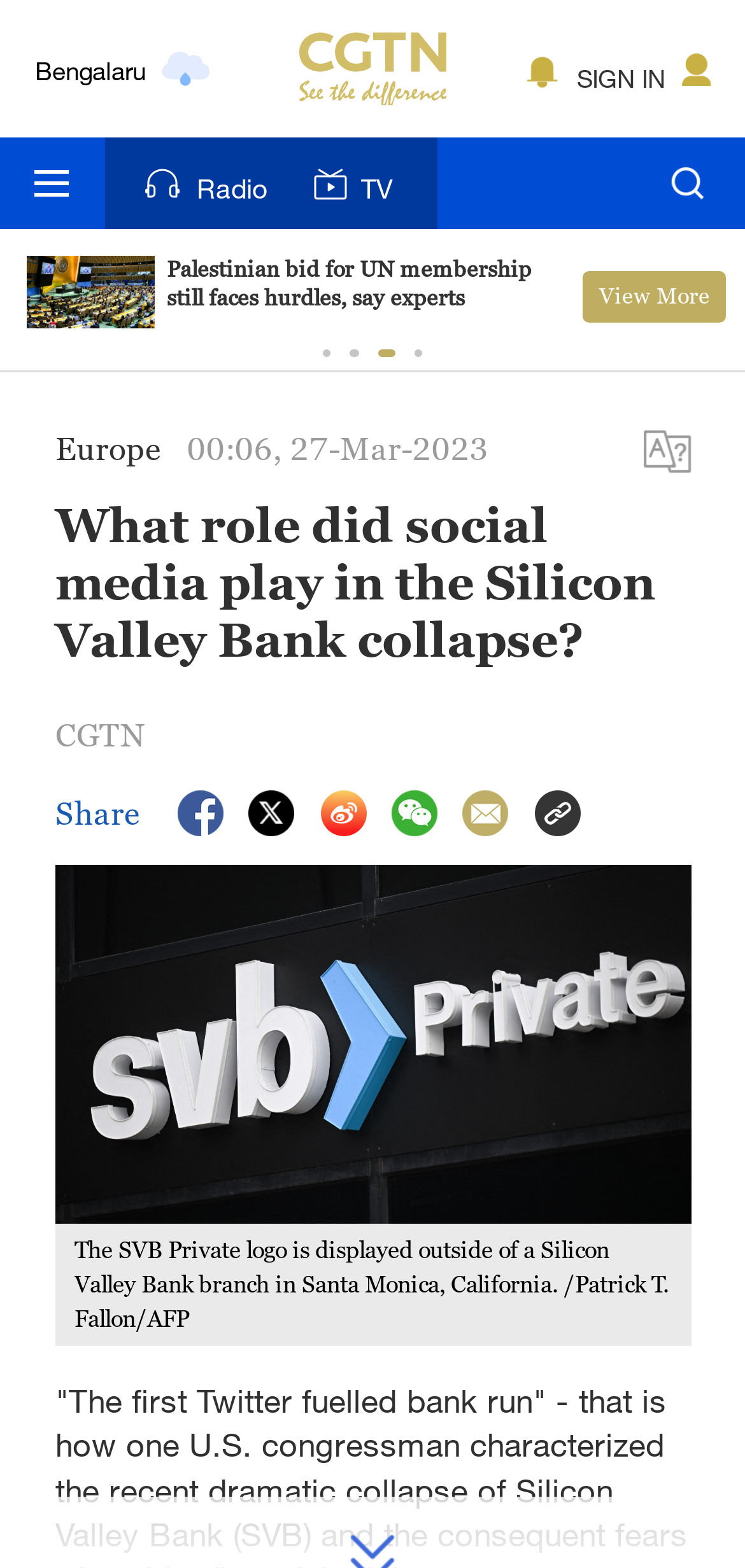Determine the bounding box coordinates of the clickable region to carry out the instruction: "View the image of SVB Private logo".

[0.075, 0.552, 0.928, 0.78]